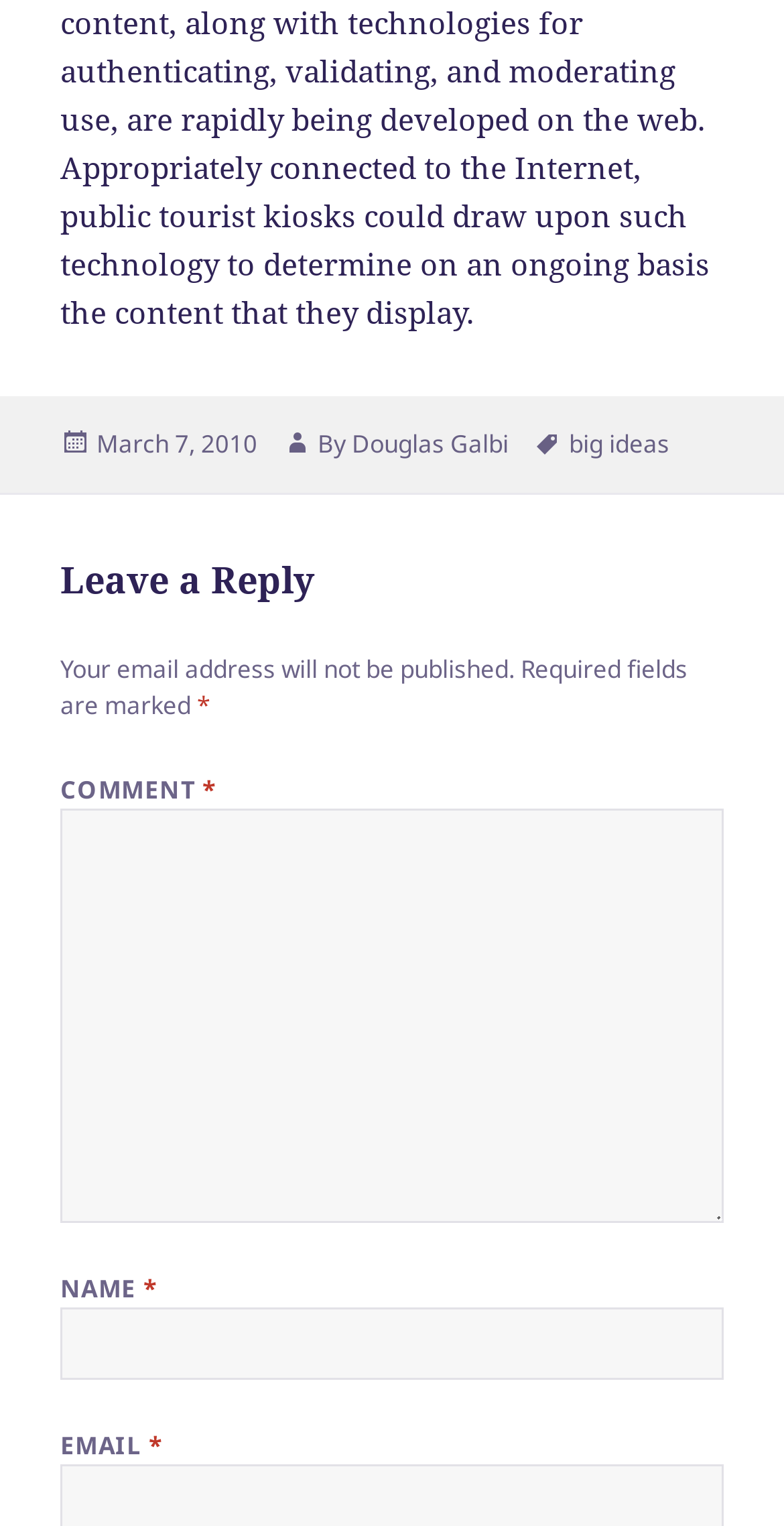What is the purpose of the comment form?
Based on the image, answer the question in a detailed manner.

The purpose of the comment form can be inferred from the heading 'Leave a Reply' above the form, which suggests that the form is used to leave a reply or comment on the post.